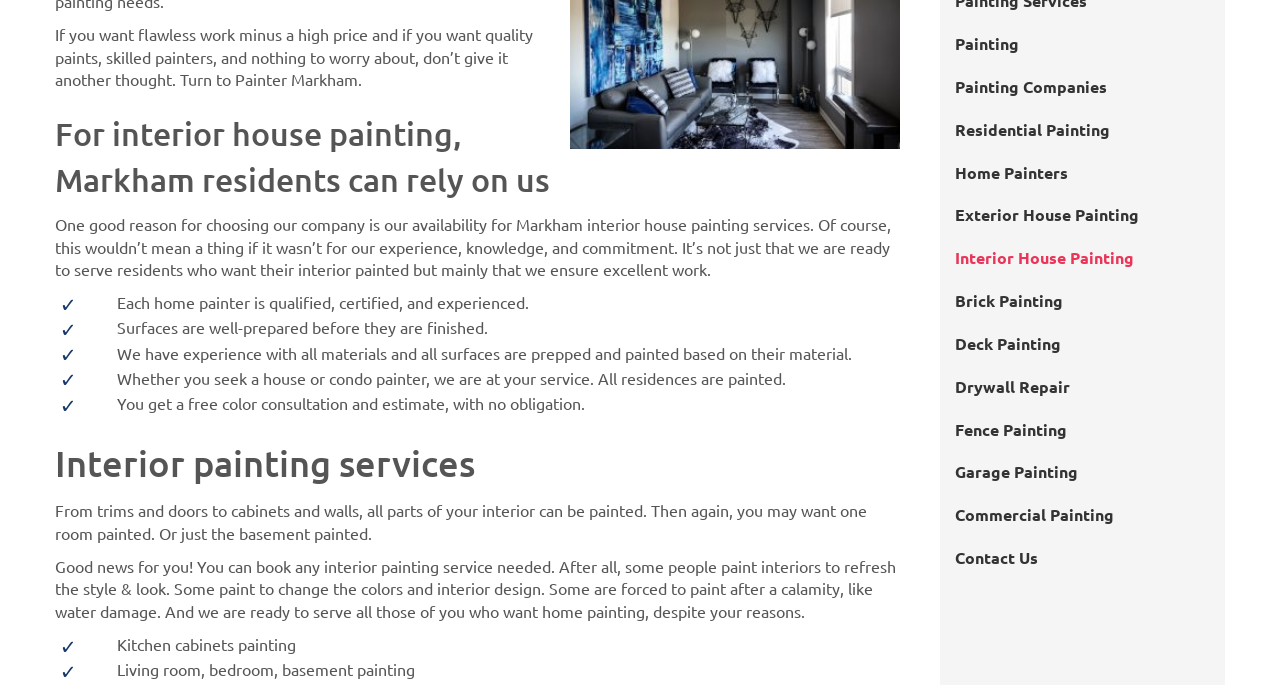Do they offer free consultation and estimate?
Examine the screenshot and reply with a single word or phrase.

Yes